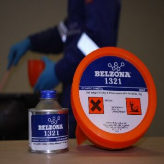Please provide a brief answer to the following inquiry using a single word or phrase:
What is the person in the background doing?

Applying or mixing adhesive products